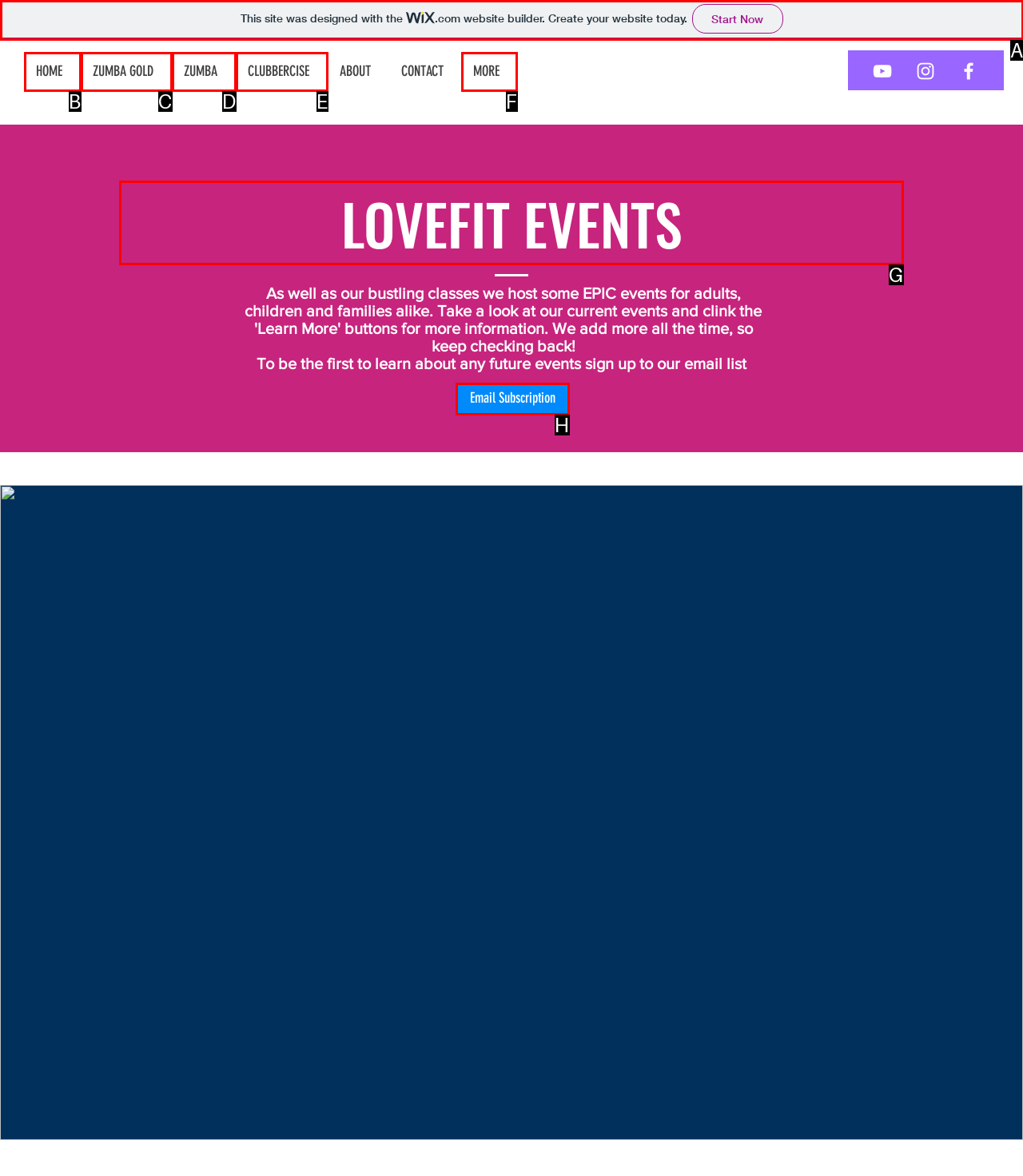What is the letter of the UI element you should click to Check out the current events? Provide the letter directly.

G